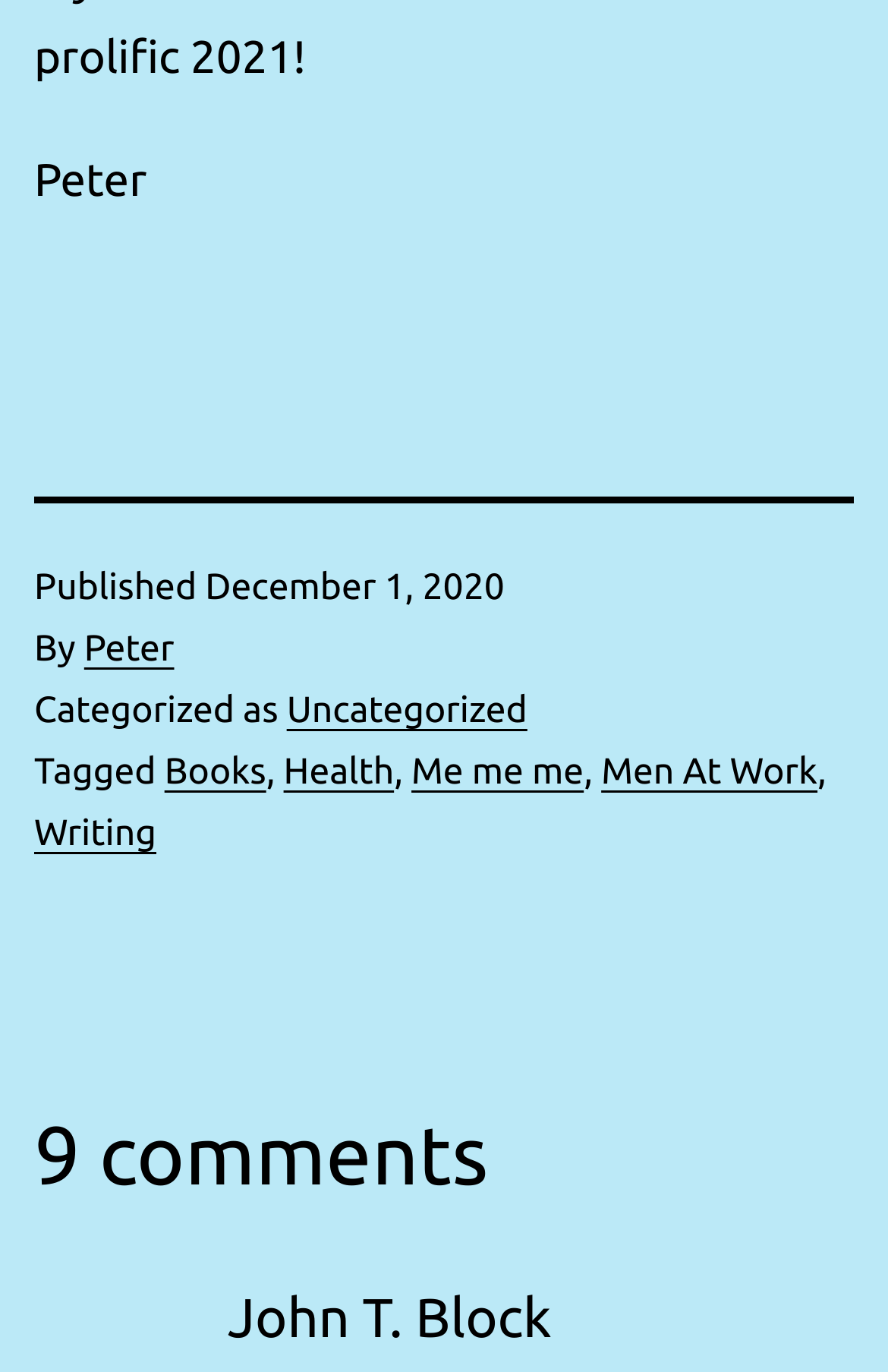Provide a thorough and detailed response to the question by examining the image: 
Who is the first commenter?

The answer can be found in the section above the footer, where the comments are listed, and the first commenter is 'John T. Block'.